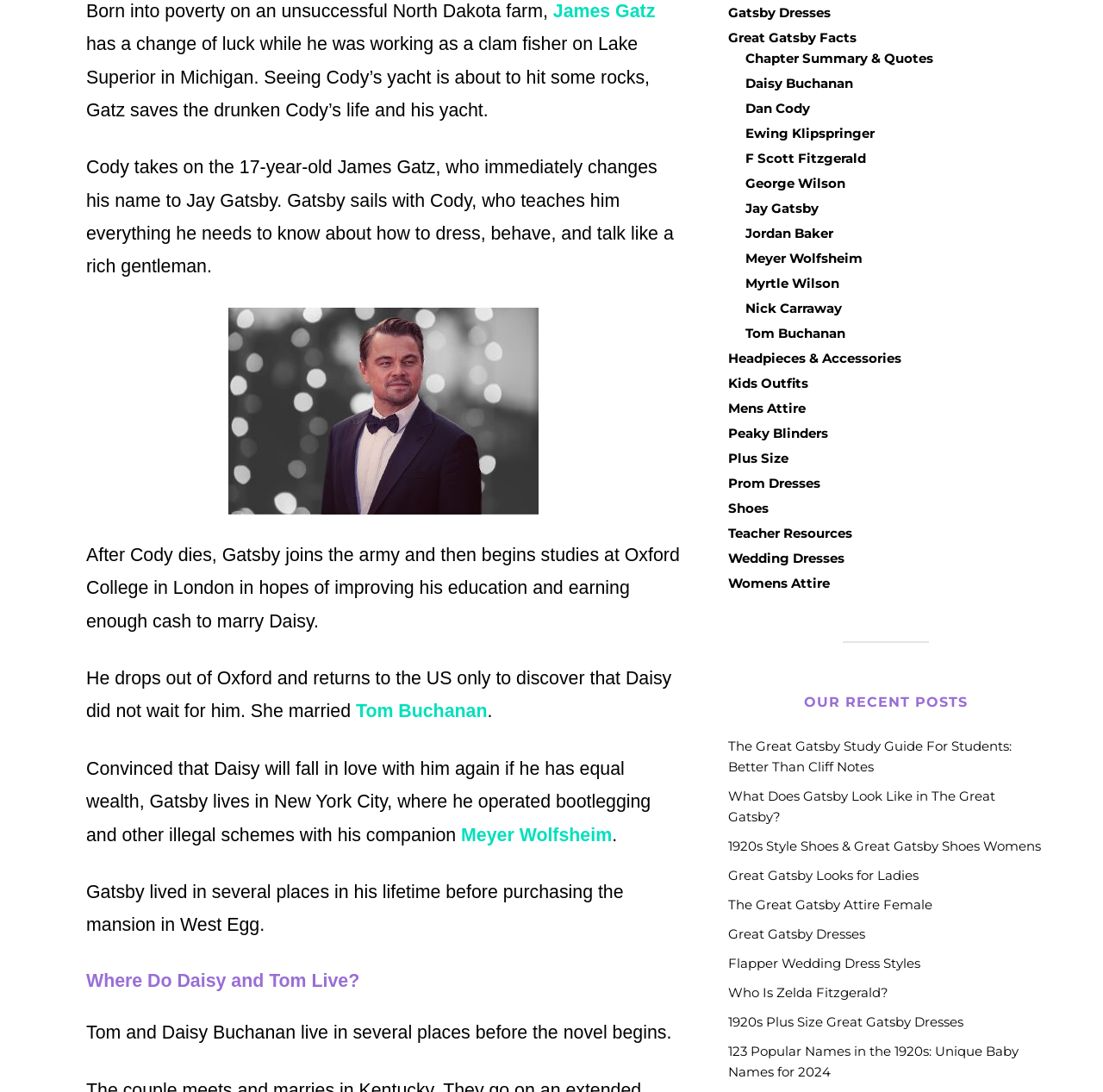Locate the bounding box coordinates of the element that should be clicked to fulfill the instruction: "Click on 'James Gatz'".

[0.501, 0.001, 0.594, 0.02]